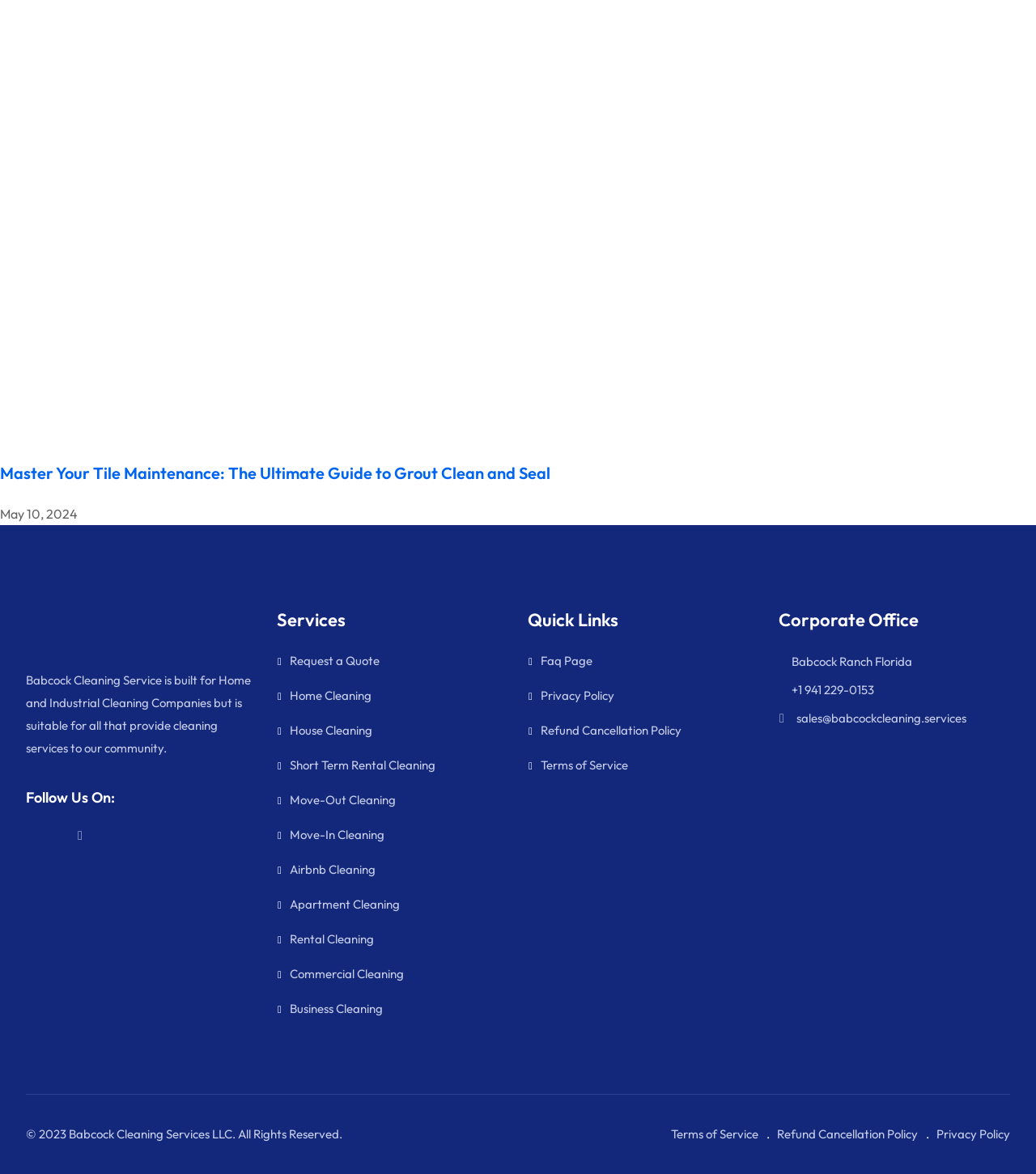Find the bounding box coordinates of the element I should click to carry out the following instruction: "View the FAQ page".

[0.51, 0.556, 0.572, 0.569]